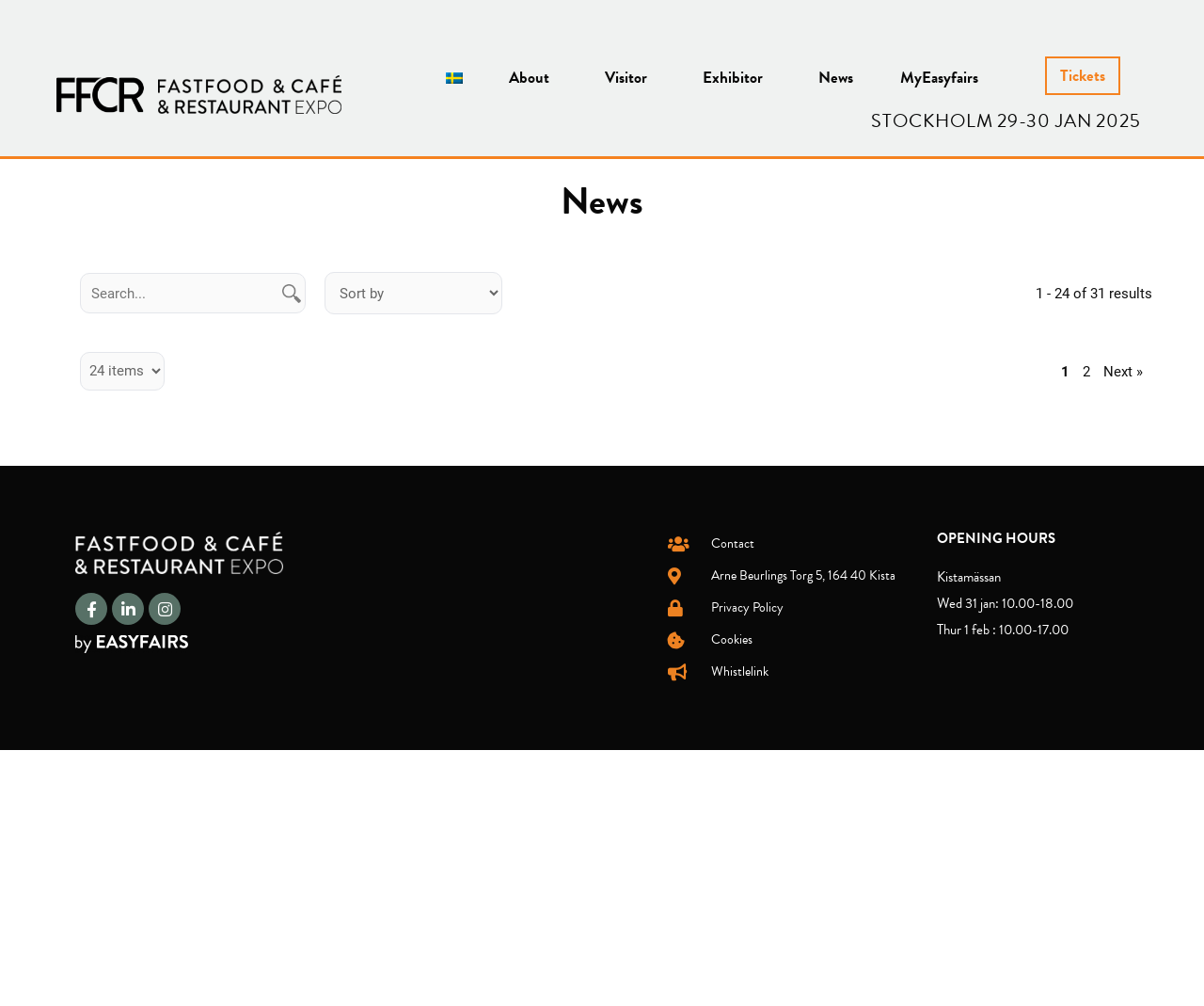What is the date of the event?
Using the image as a reference, answer with just one word or a short phrase.

29-30 Jan 2025